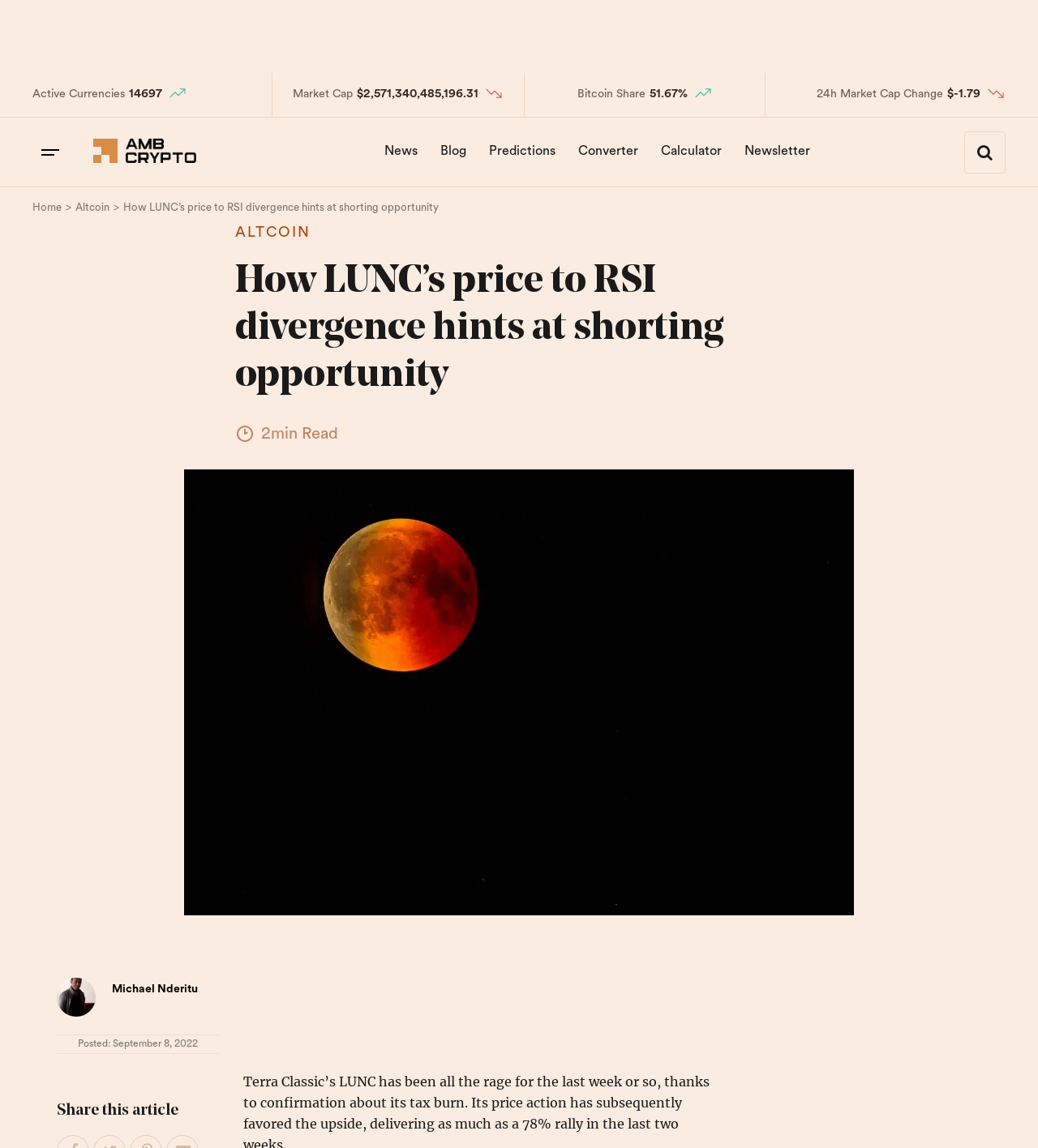What is the Bitcoin share of the market capitalization? Refer to the image and provide a one-word or short phrase answer.

51.67%